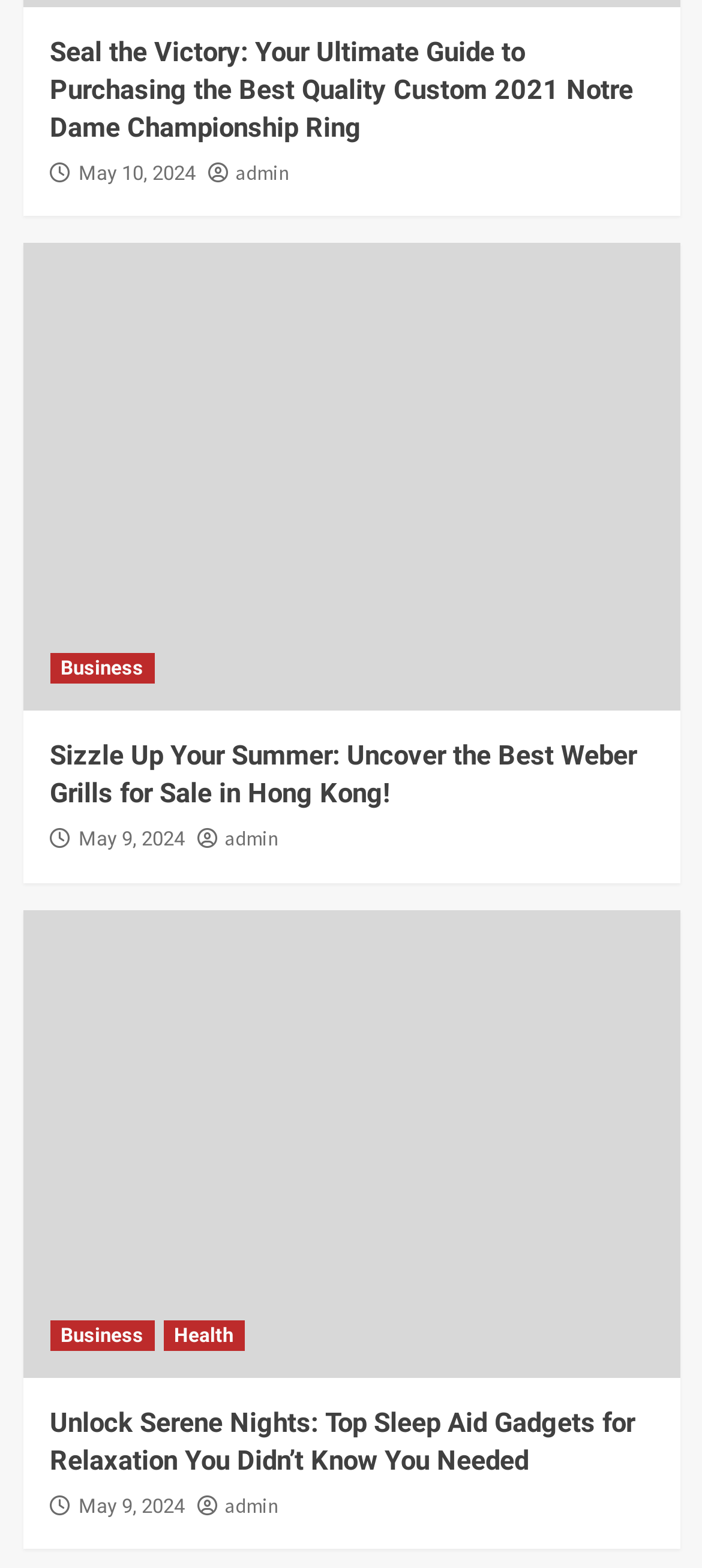Show the bounding box coordinates for the HTML element as described: "alt="sleep aid gadgets for relaxation"".

[0.032, 0.58, 0.968, 0.879]